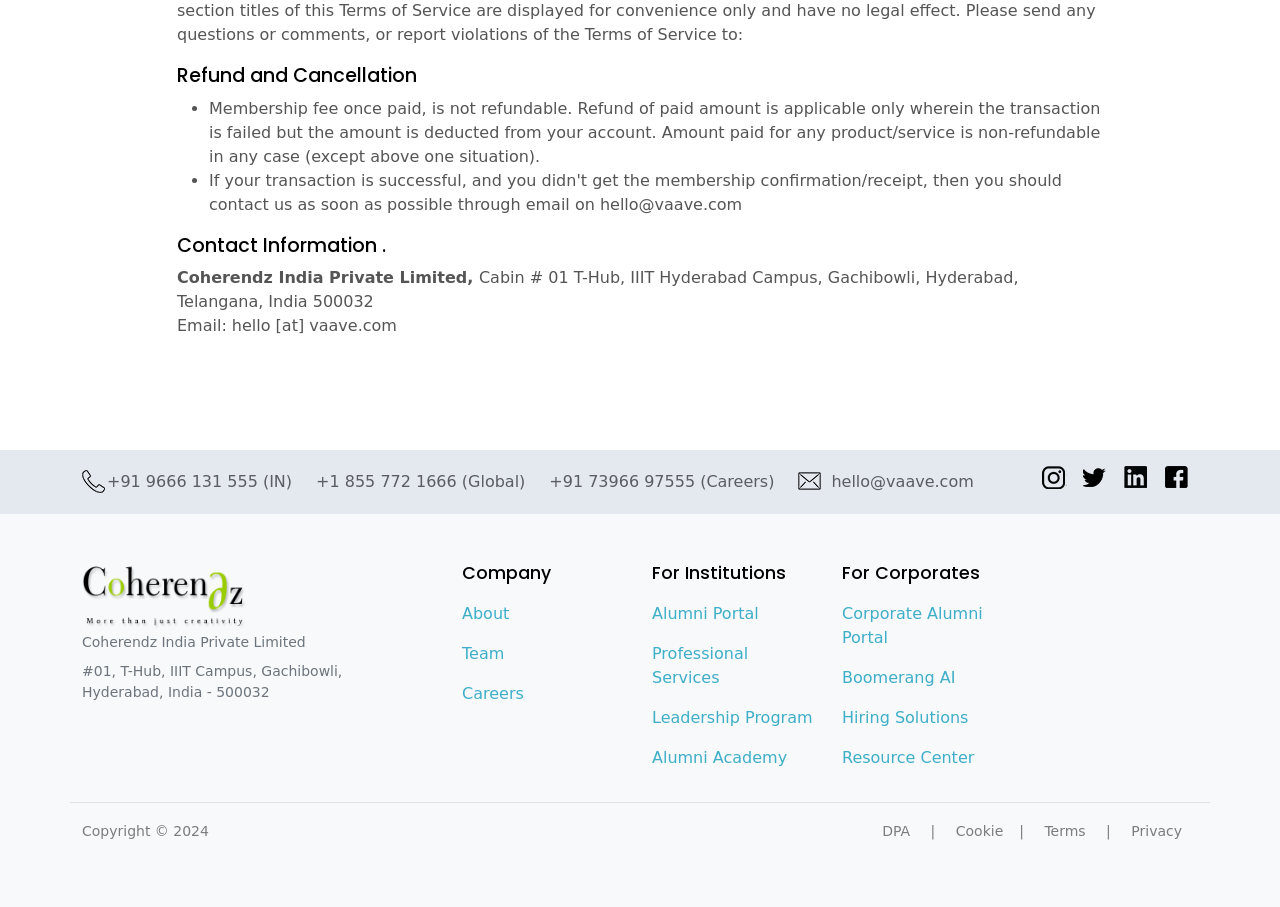Locate the UI element described by Hiring Solutions and provide its bounding box coordinates. Use the format (top-left x, top-left y, bottom-right x, bottom-right y) with all values as floating point numbers between 0 and 1.

[0.658, 0.781, 0.757, 0.802]